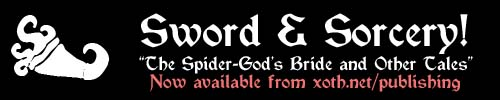What is the shape of the artistic element?
Look at the webpage screenshot and answer the question with a detailed explanation.

The caption describes an artistic element on the left side as resembling a stylized crescent or horn, suggesting that the shape of the element is either a crescent or a horn.